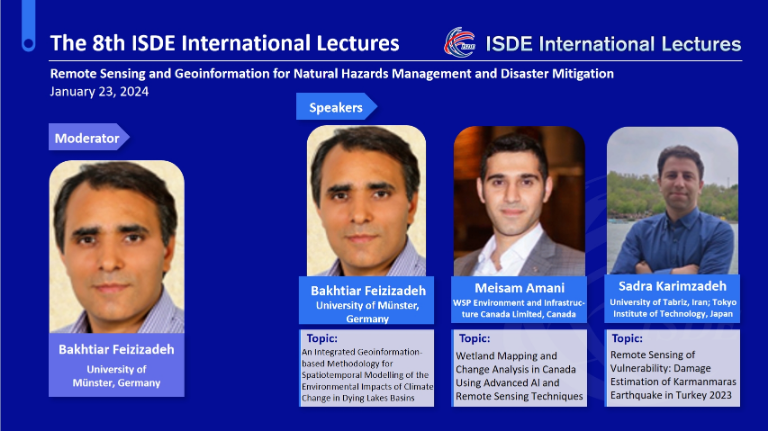Who is the moderator of the ISDE International Lectures?
Provide a detailed answer to the question using information from the image.

The moderator of the ISDE International Lectures can be identified by reading the caption, which states 'It features Bakhtiar Feizizadeh from the University of Münster, Germany, serving as the moderator.' This information is explicitly provided in the caption.